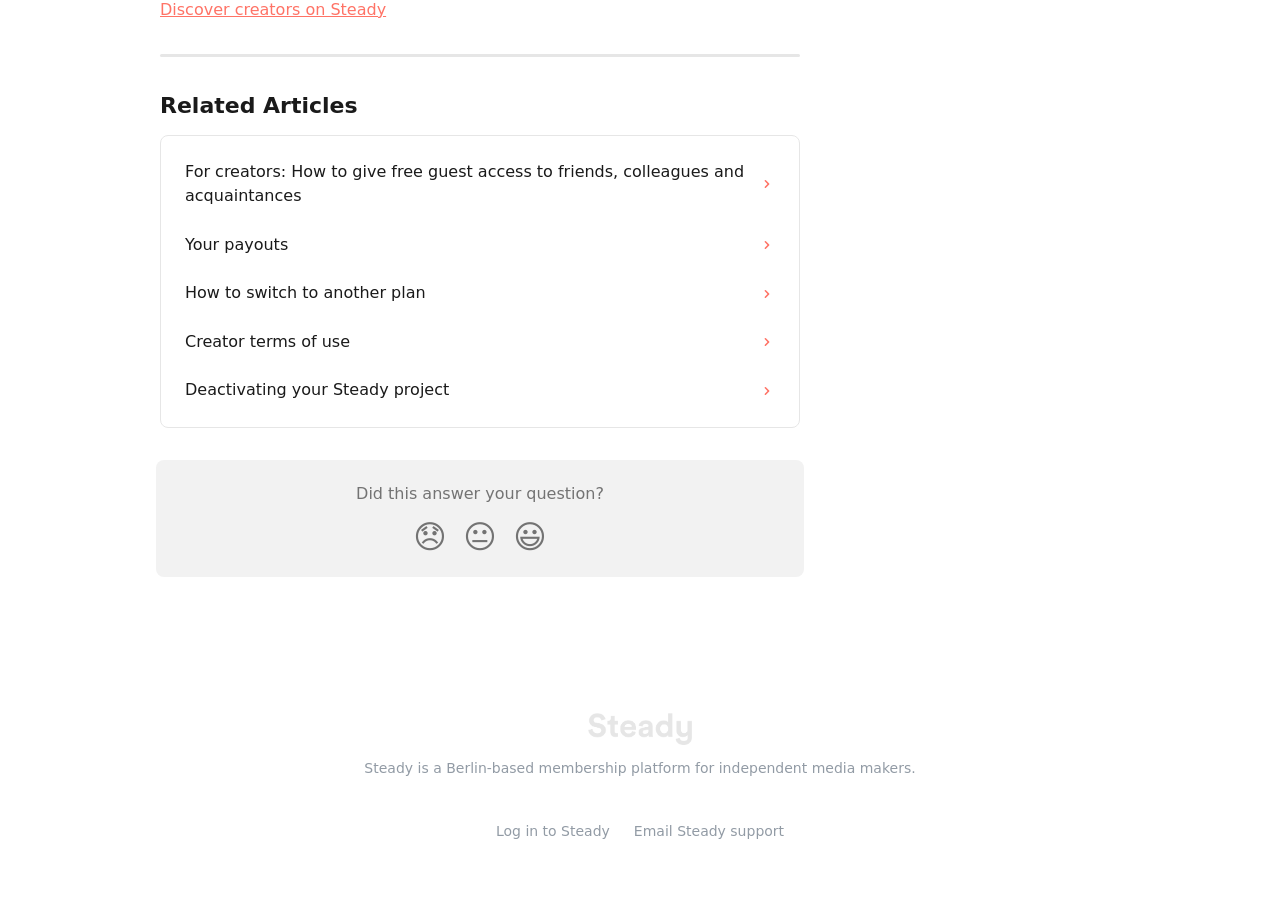Respond with a single word or phrase to the following question: What can be done with the 'Log in to Steady' link?

Log in to Steady